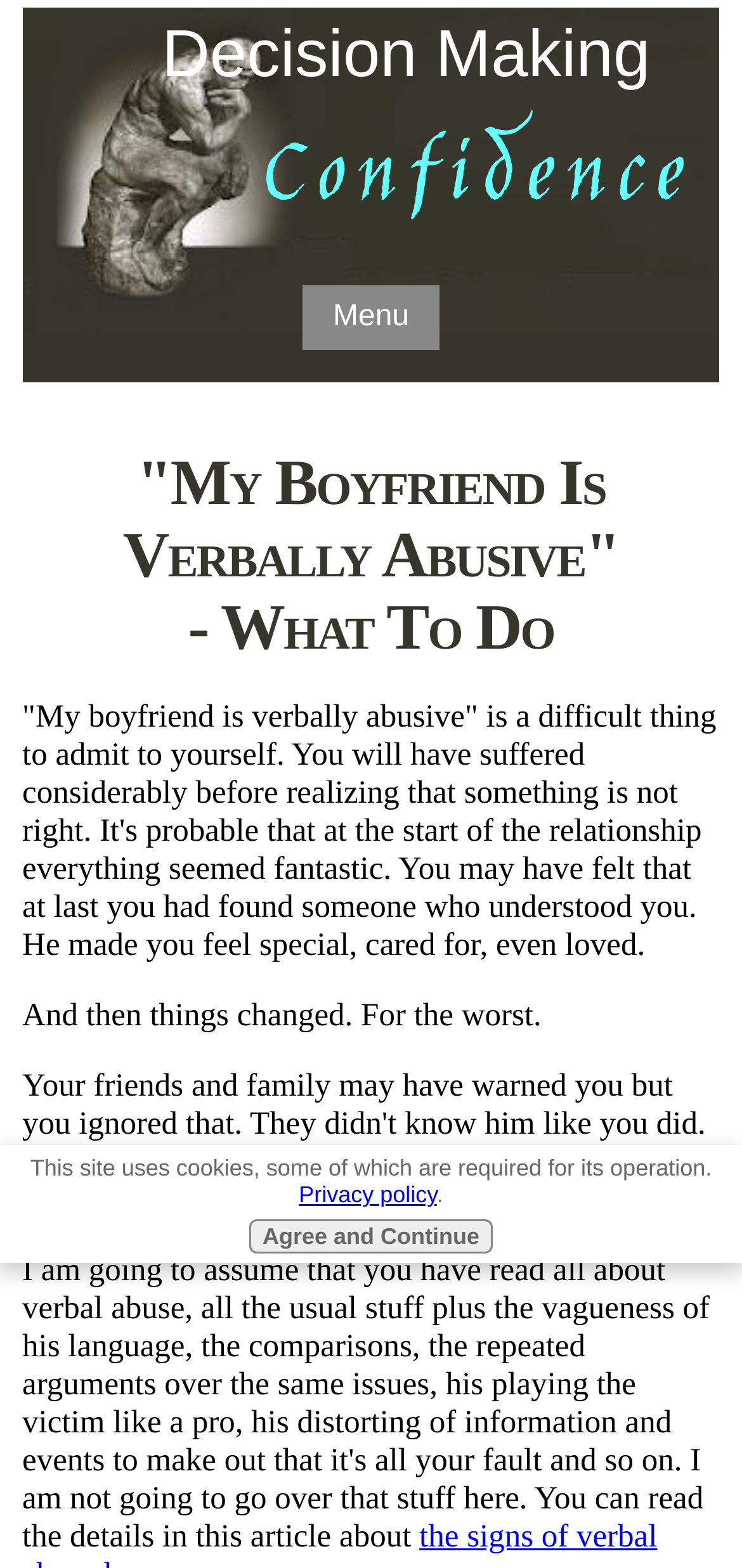Given the content of the image, can you provide a detailed answer to the question?
What is the relationship status of the person being referred to?

The article refers to 'my boyfriend', indicating that the person being referred to is in a romantic relationship with the abusive partner.